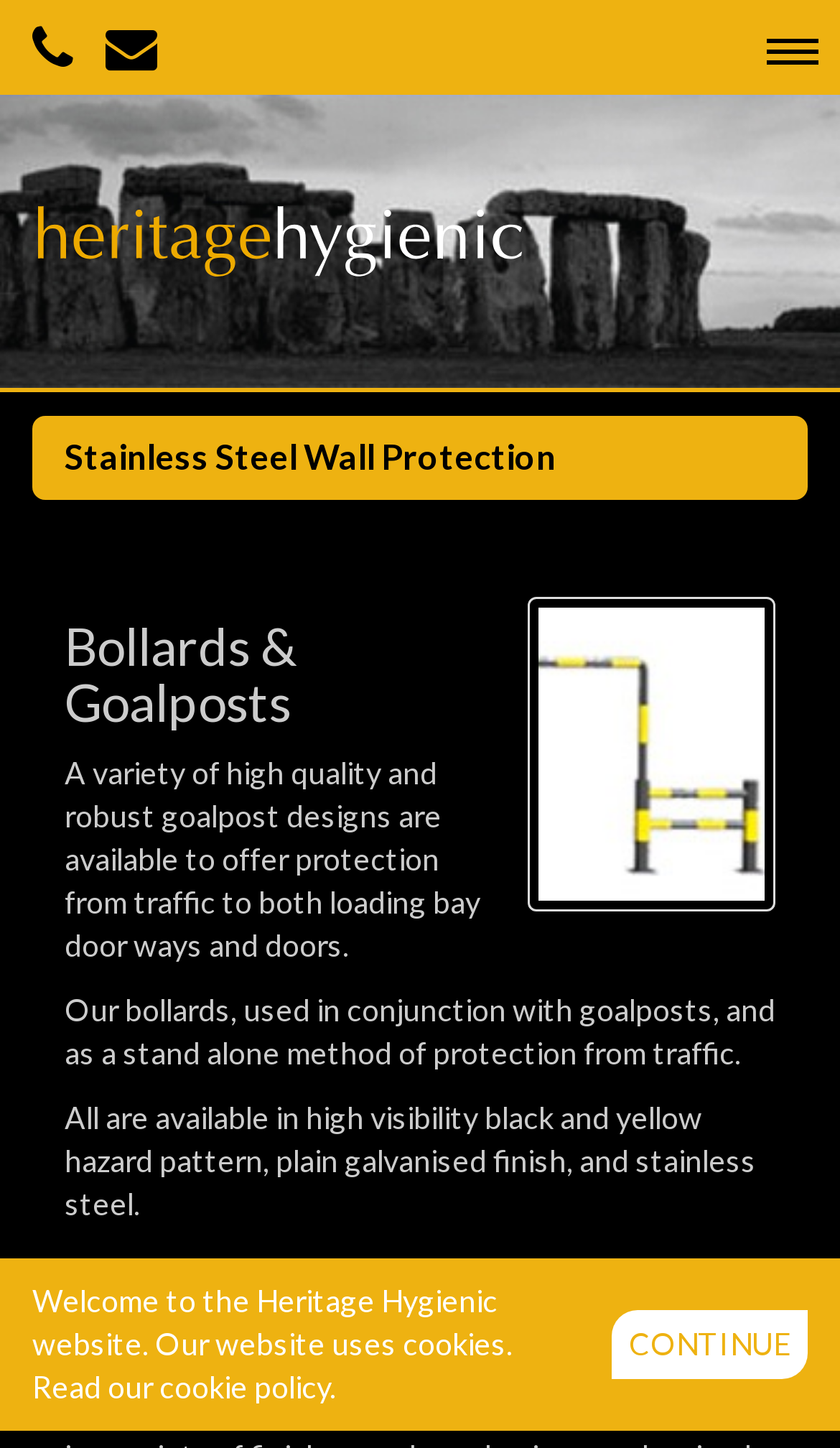Determine the bounding box coordinates for the UI element described. Format the coordinates as (top-left x, top-left y, bottom-right x, bottom-right y) and ensure all values are between 0 and 1. Element description: Continue

[0.728, 0.905, 0.962, 0.952]